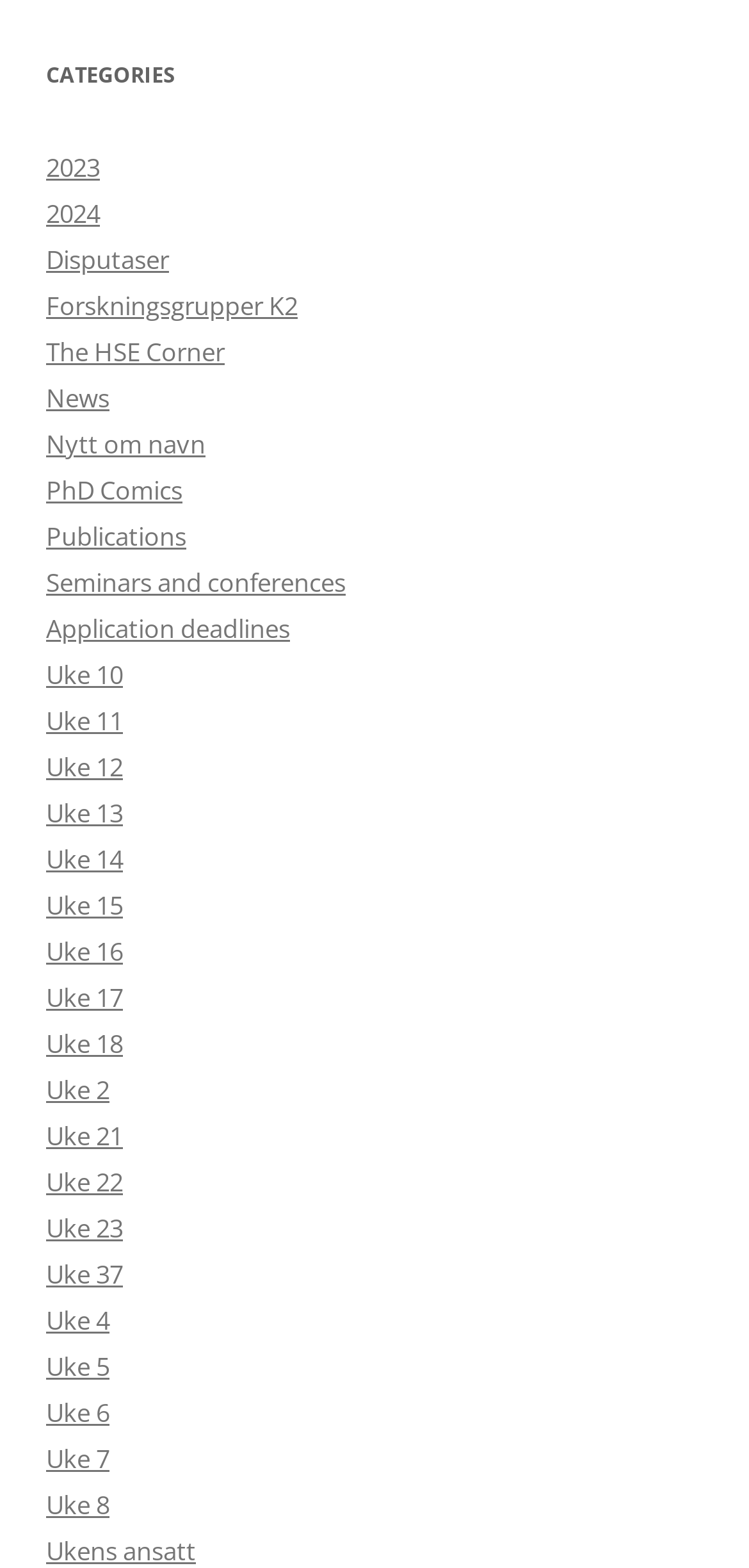Could you locate the bounding box coordinates for the section that should be clicked to accomplish this task: "Check Uke 10".

[0.062, 0.419, 0.164, 0.441]